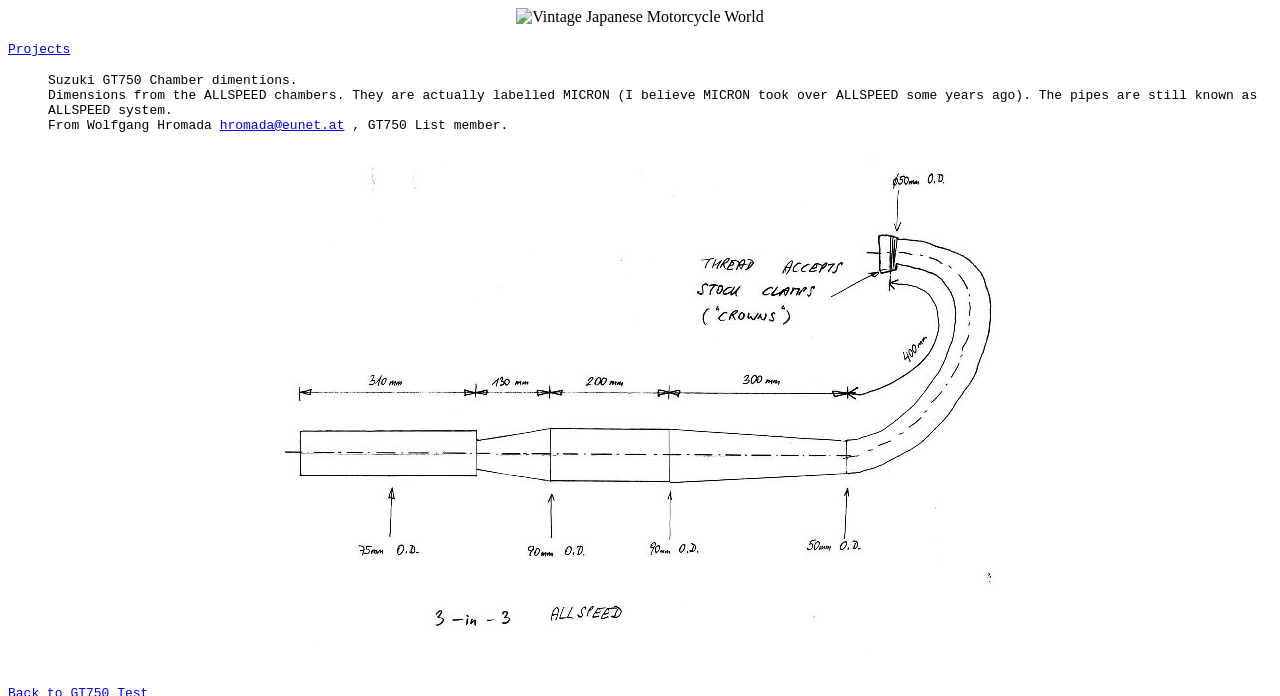Who provided the chamber dimensions?
Refer to the image and provide a one-word or short phrase answer.

Wolfgang Hromada